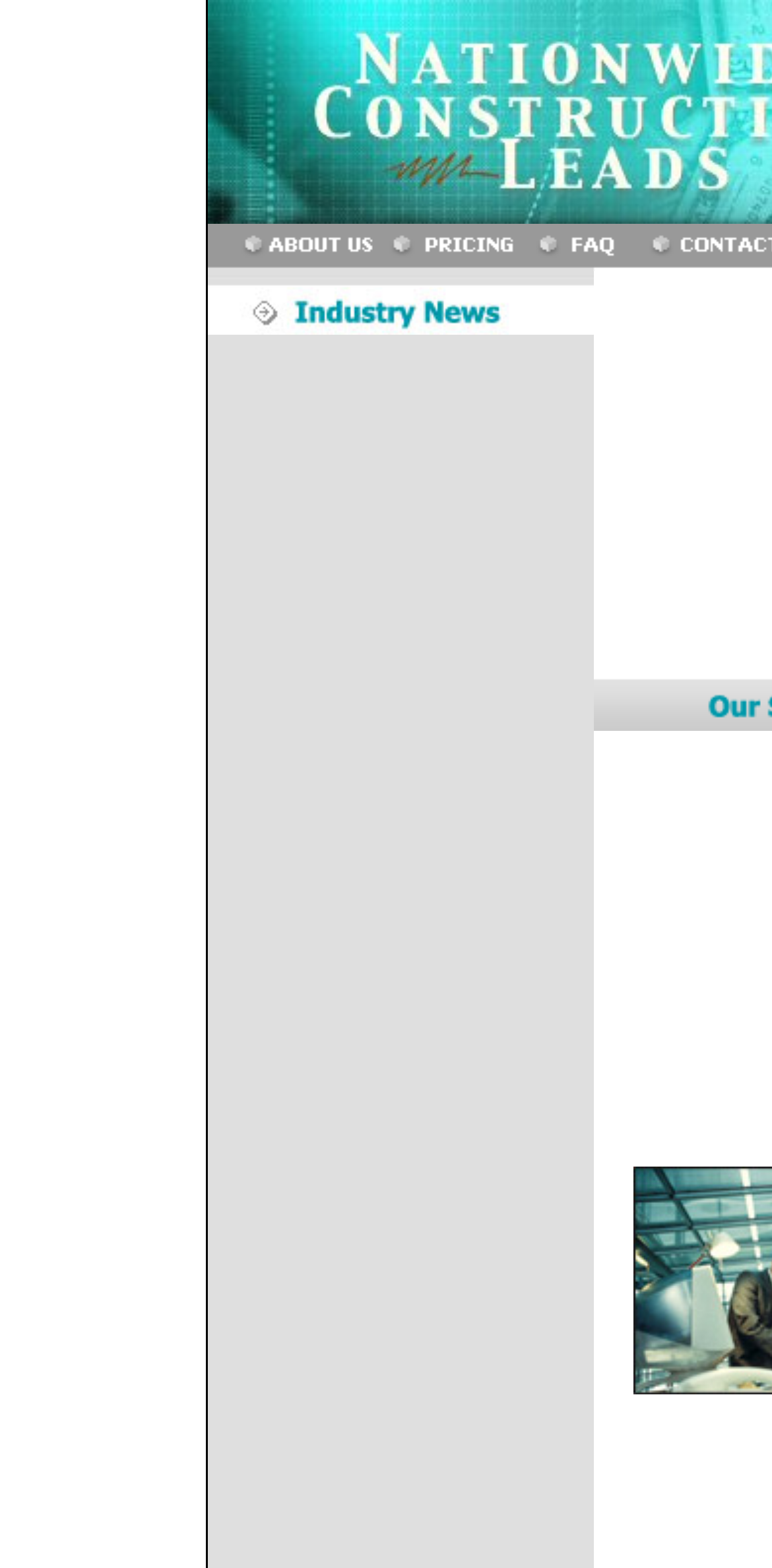Please answer the following question using a single word or phrase: 
How many links are in the top row?

3